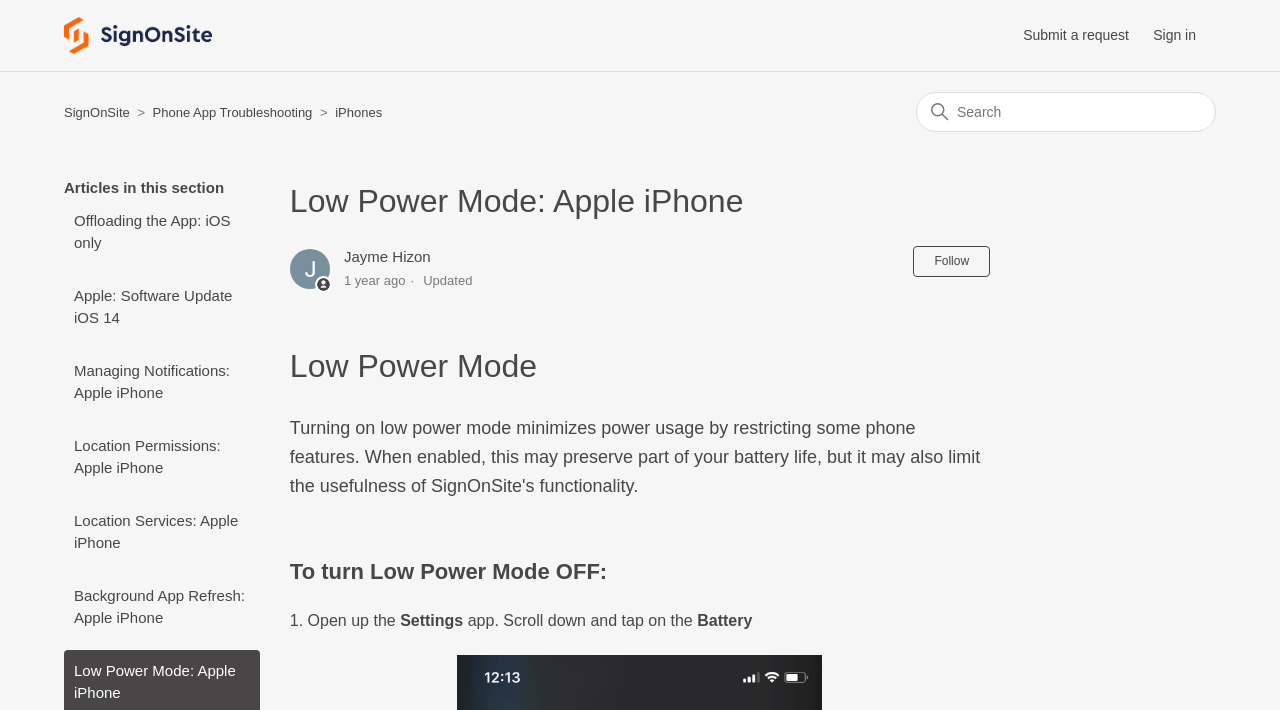For the following element description, predict the bounding box coordinates in the format (top-left x, top-left y, bottom-right x, bottom-right y). All values should be floating point numbers between 0 and 1. Description: Location Permissions: Apple iPhone

[0.05, 0.598, 0.203, 0.689]